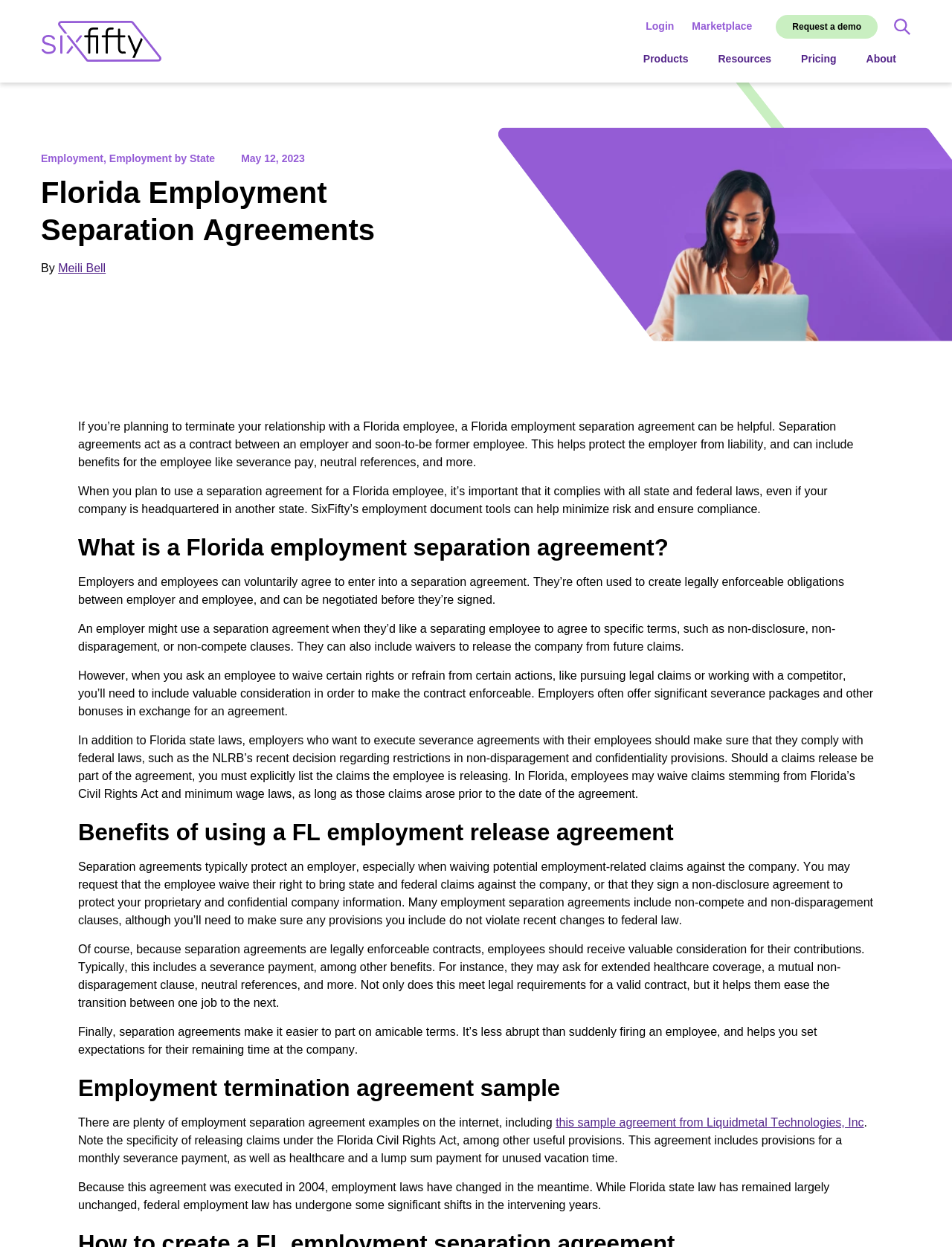Please identify the bounding box coordinates of the element I need to click to follow this instruction: "Click on the 'Request a demo' link".

[0.815, 0.012, 0.922, 0.031]